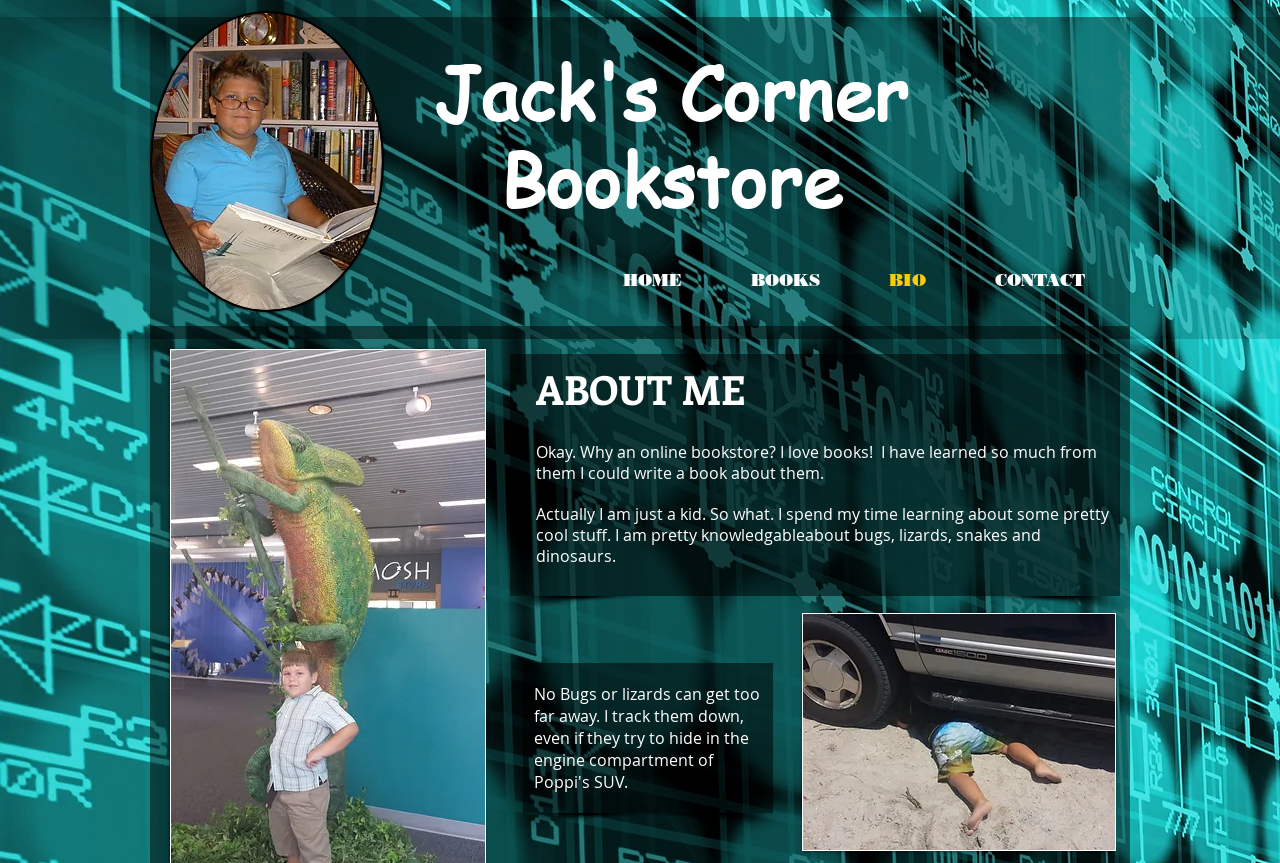Provide a short answer to the following question with just one word or phrase: What is the name of the bookstore?

Jack's Corner Bookstore